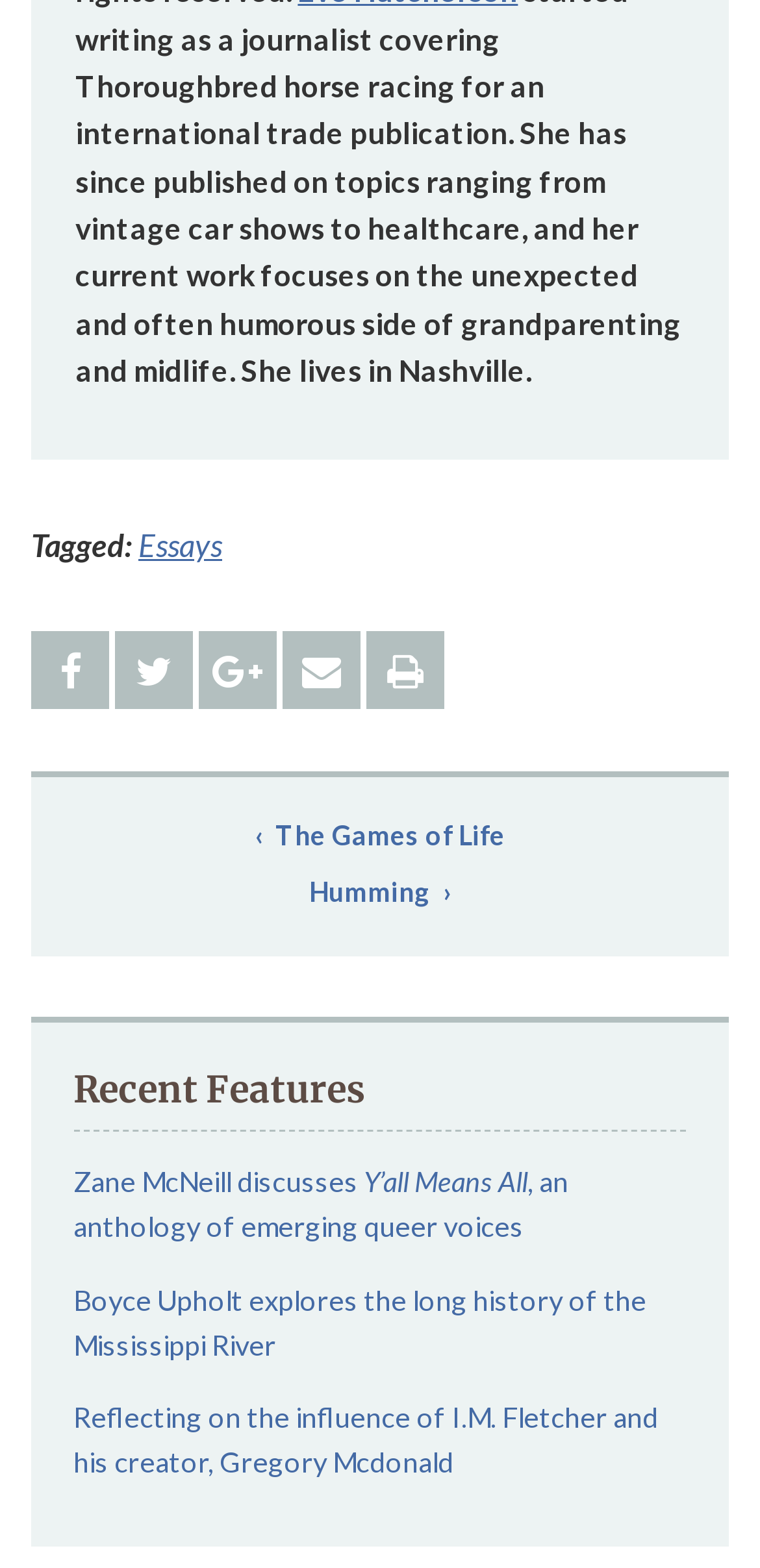Specify the bounding box coordinates of the element's area that should be clicked to execute the given instruction: "Read 'Zane McNeill discusses Y’all Means All, an anthology of emerging queer voices'". The coordinates should be four float numbers between 0 and 1, i.e., [left, top, right, bottom].

[0.096, 0.739, 0.904, 0.796]